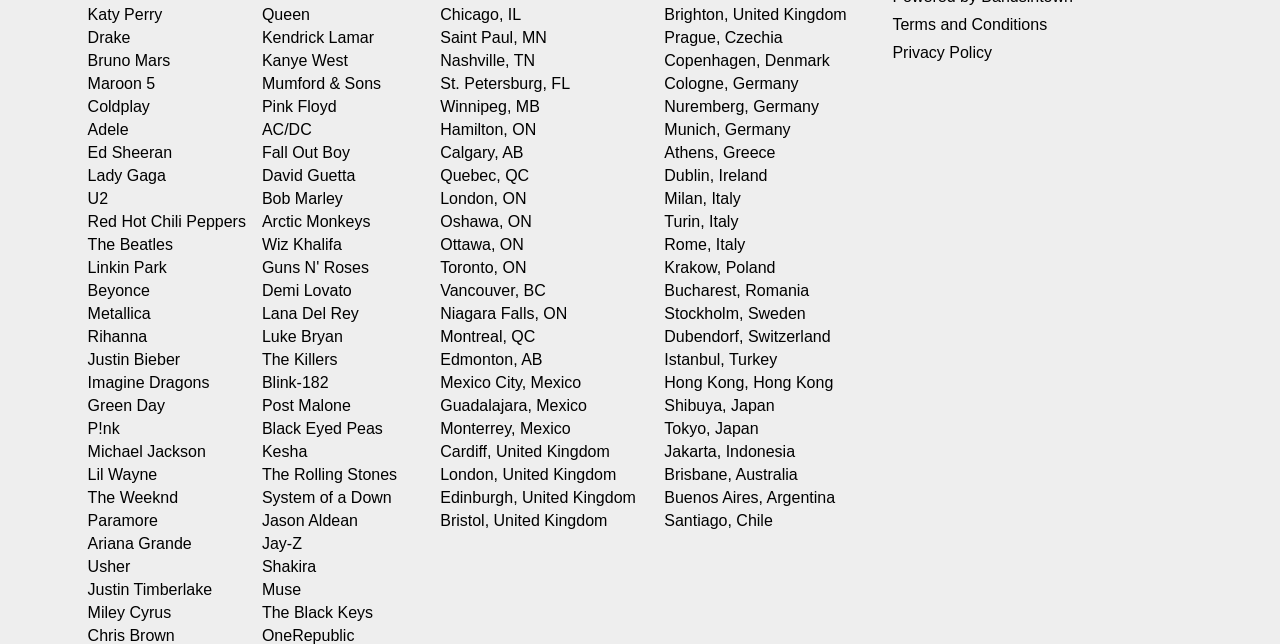Determine the coordinates of the bounding box for the clickable area needed to execute this instruction: "Click on Katy Perry".

[0.068, 0.01, 0.127, 0.037]